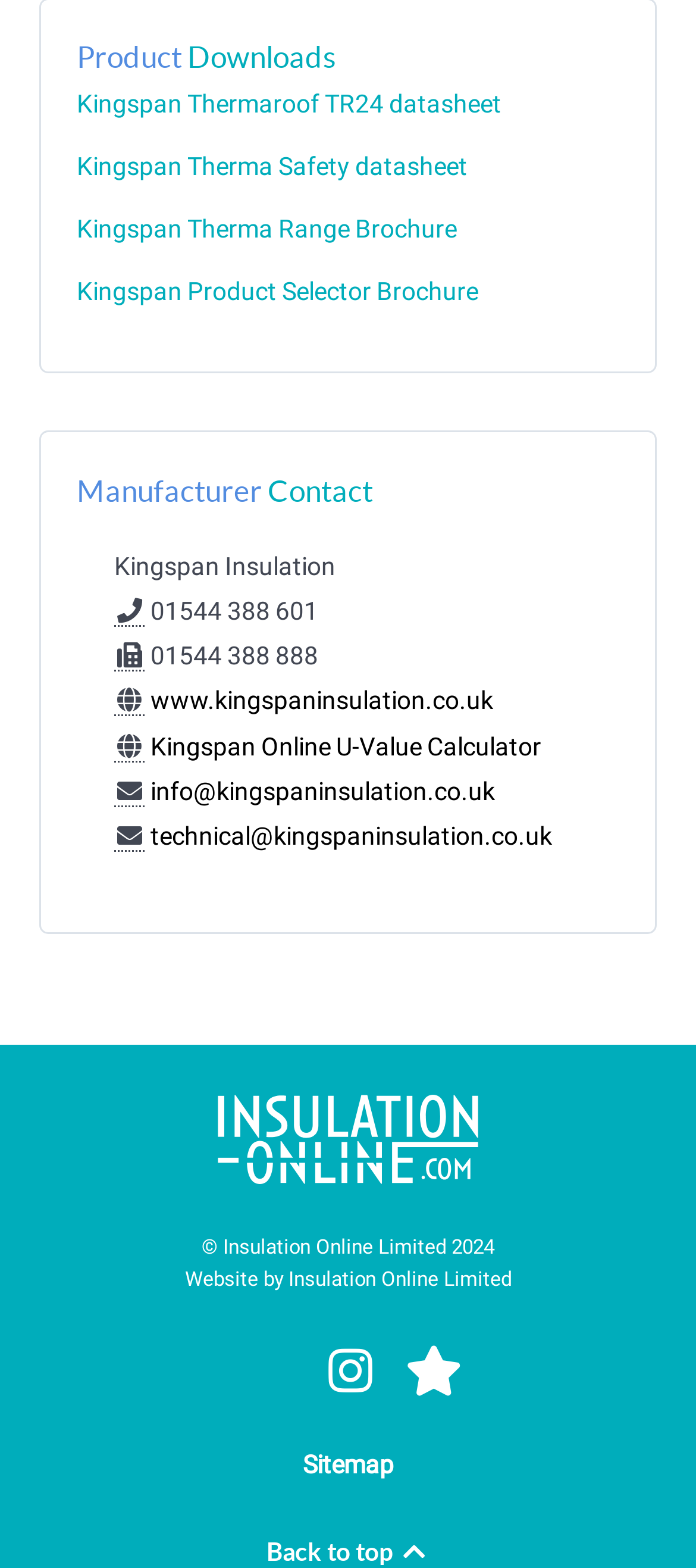Respond to the question below with a concise word or phrase:
How many social media links are present at the bottom of the webpage?

3